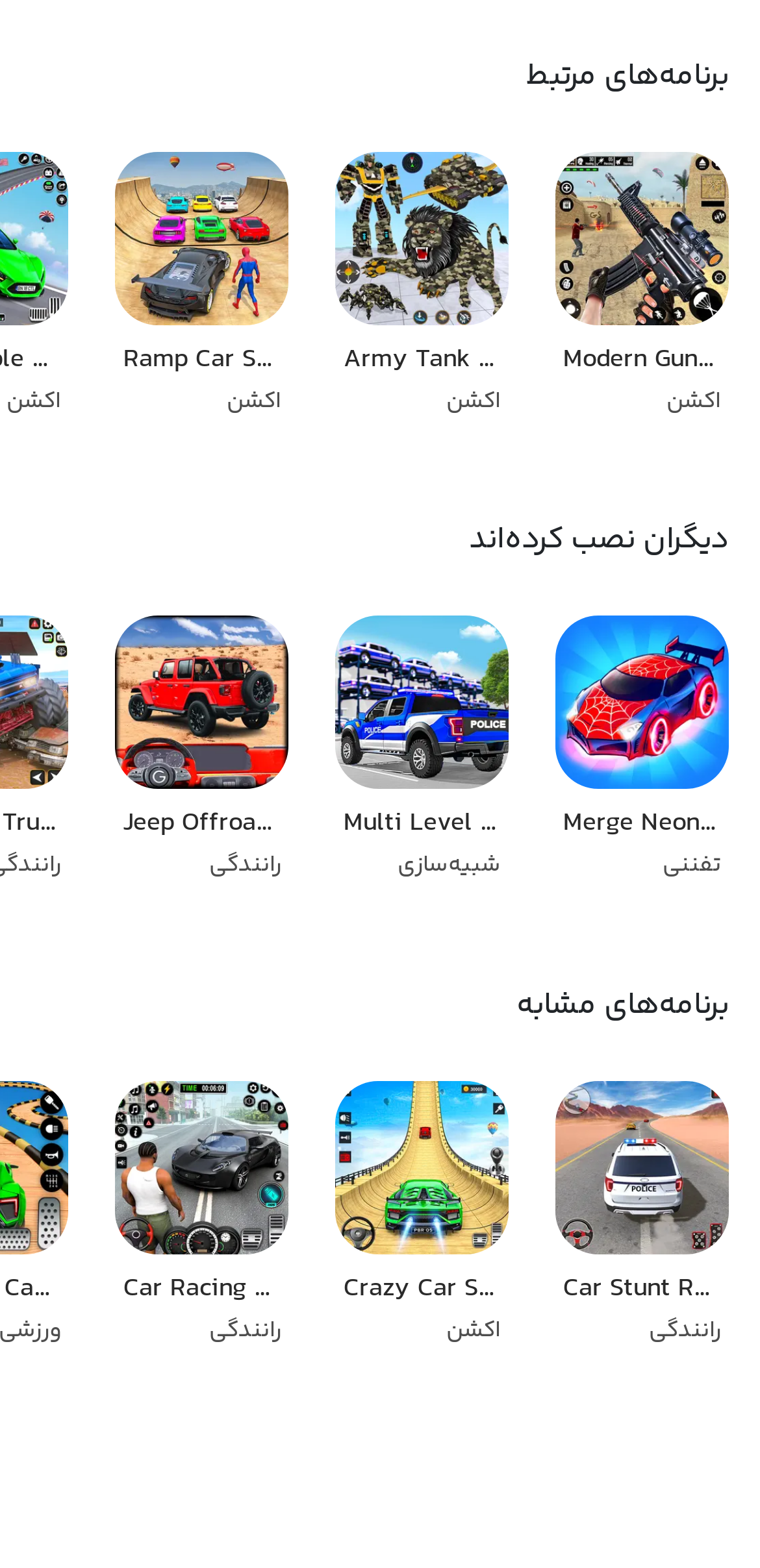Refer to the image and provide an in-depth answer to the question:
What is the purpose of nitro in the game?

The webpage mentions that the use of nitro is the most important part of this game, indicating that it plays a crucial role in the gameplay.